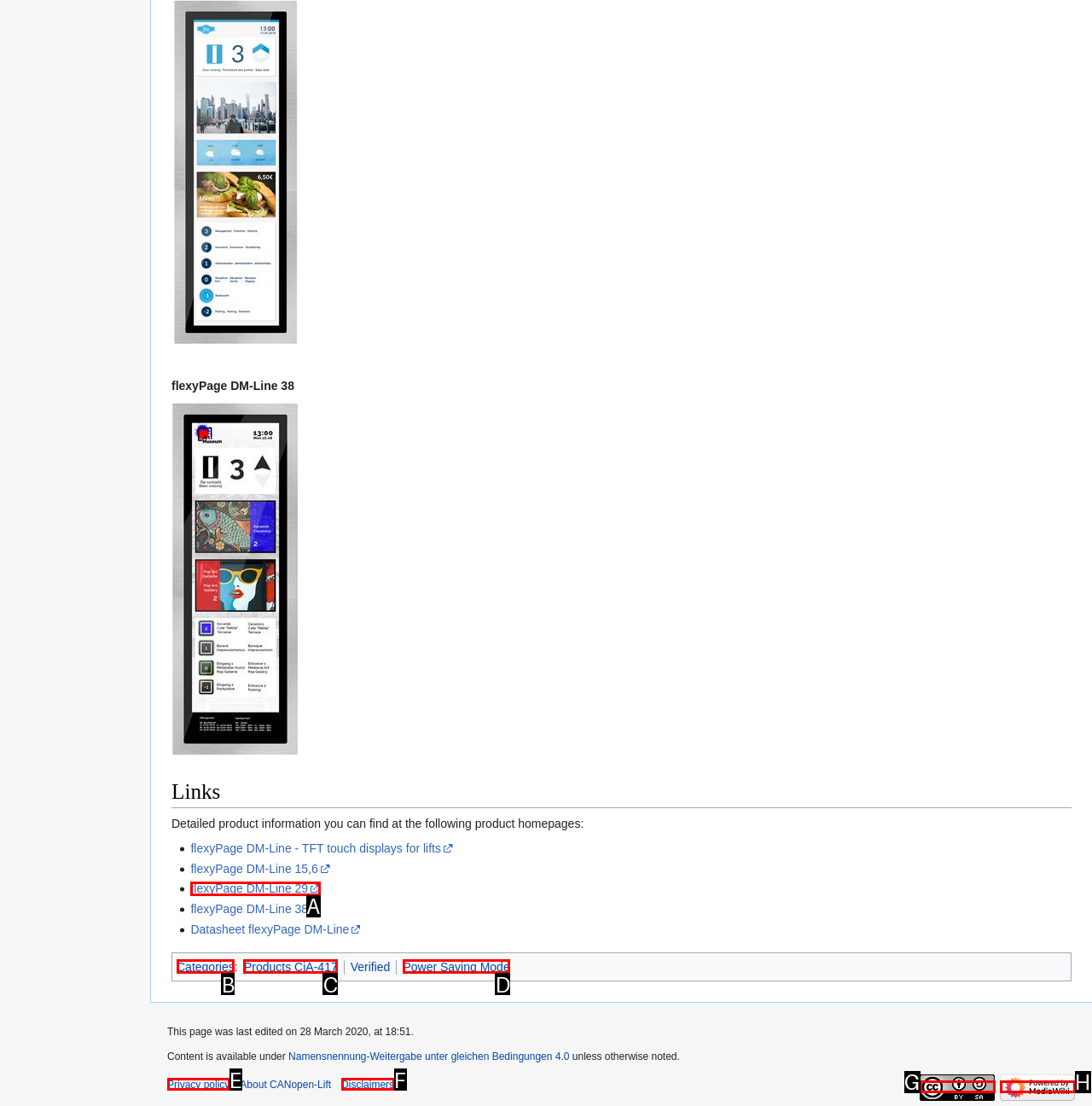Determine which option matches the element description: Categories
Reply with the letter of the appropriate option from the options provided.

B